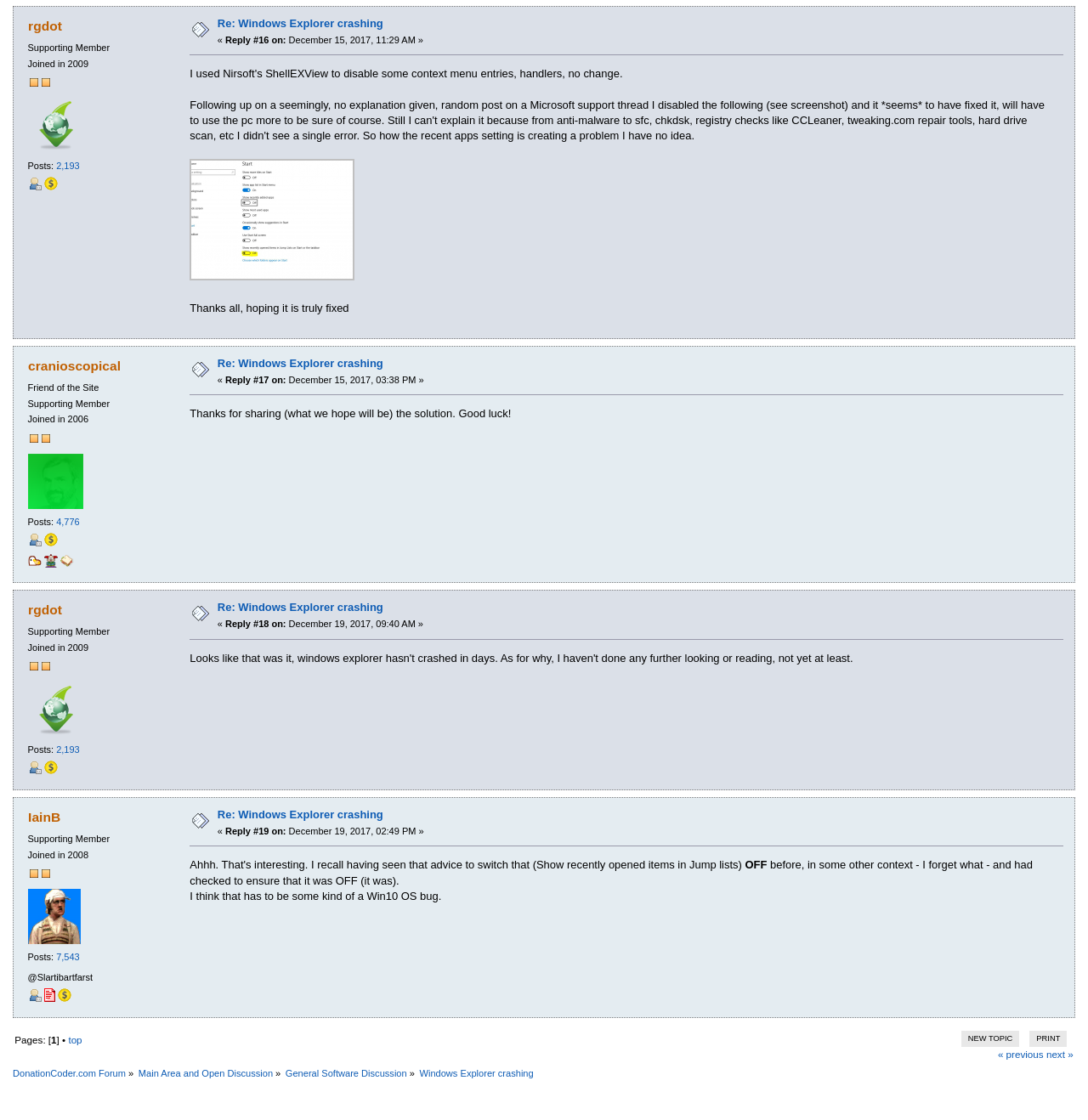Locate the bounding box coordinates of the segment that needs to be clicked to meet this instruction: "Reply to the post".

[0.2, 0.015, 0.352, 0.027]